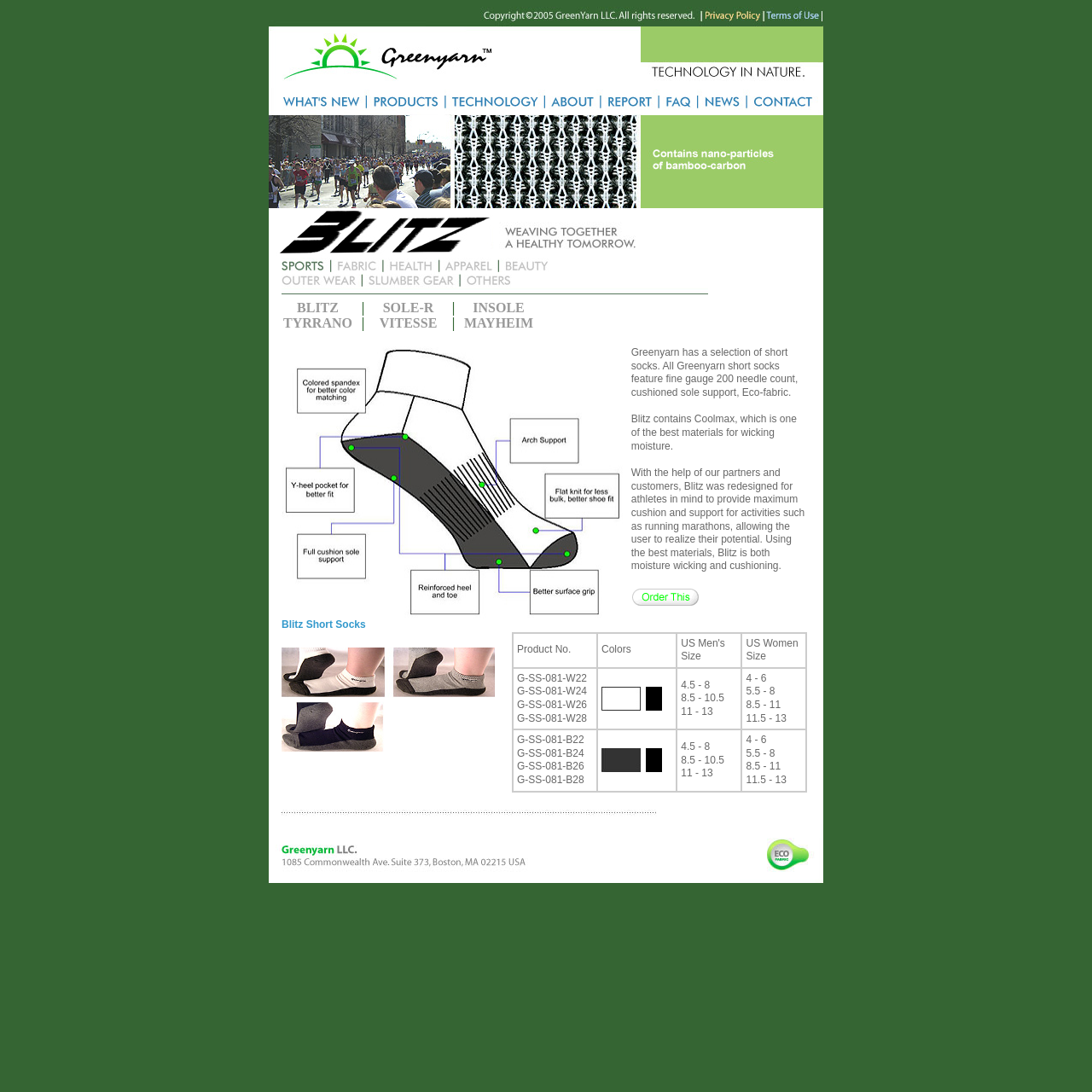Identify the bounding box coordinates of the region that needs to be clicked to carry out this instruction: "click the link with the image at the bottom left". Provide these coordinates as four float numbers ranging from 0 to 1, i.e., [left, top, right, bottom].

[0.306, 0.24, 0.354, 0.253]